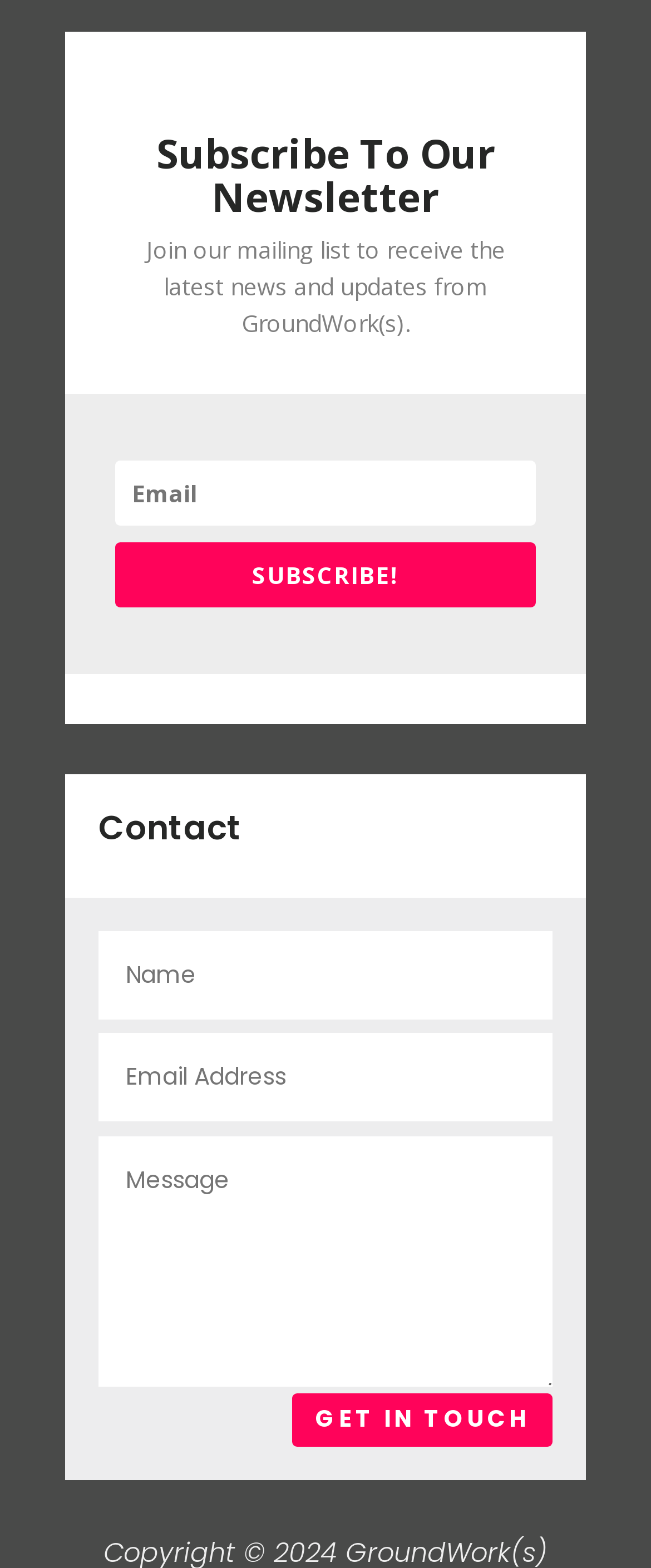Give a succinct answer to this question in a single word or phrase: 
What is the function of the 'SUBSCRIBE!' button?

Subscribe to newsletter